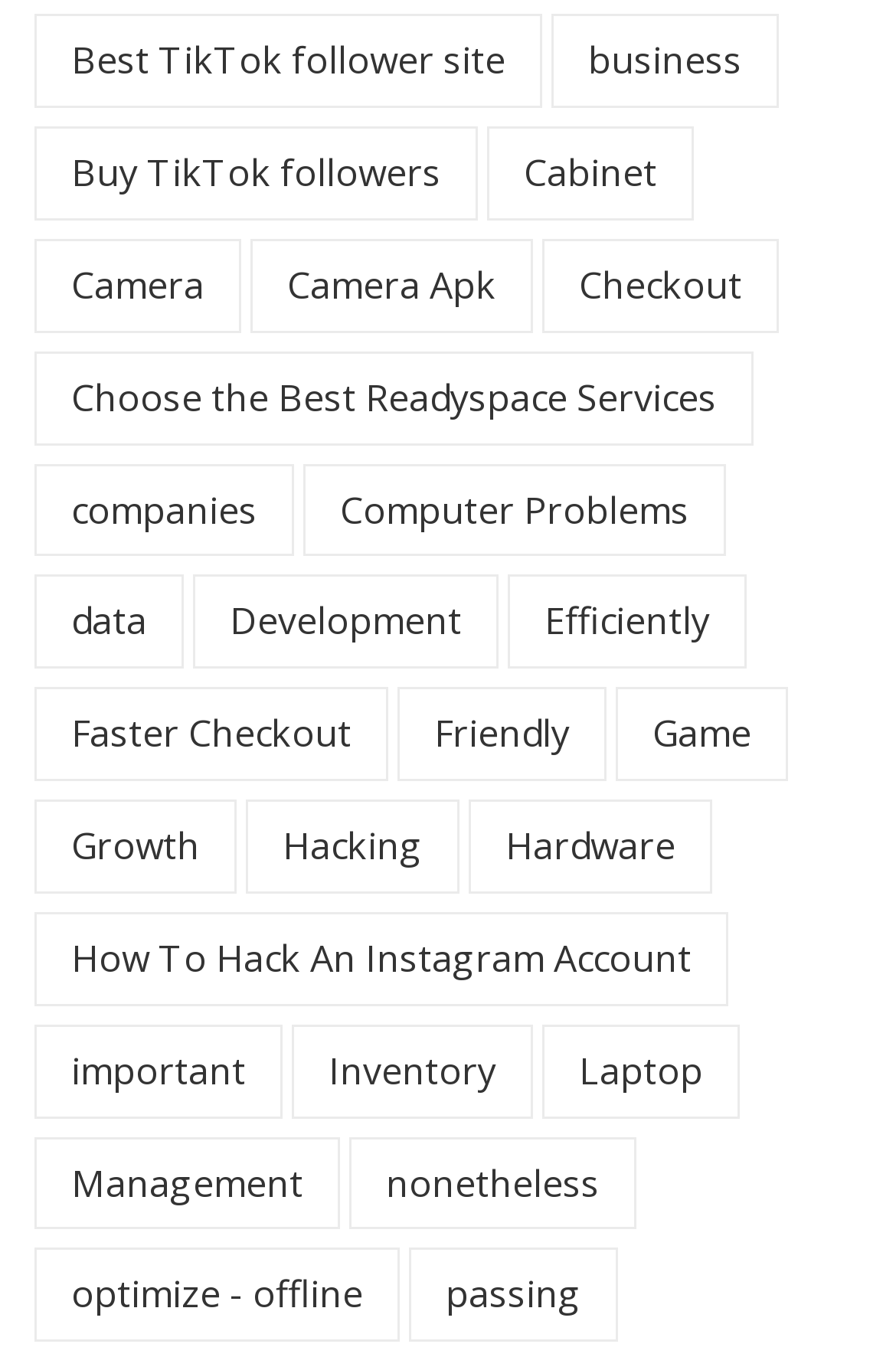Find the bounding box coordinates of the element to click in order to complete the given instruction: "Learn about How To Hack An Instagram Account."

[0.038, 0.672, 0.813, 0.741]